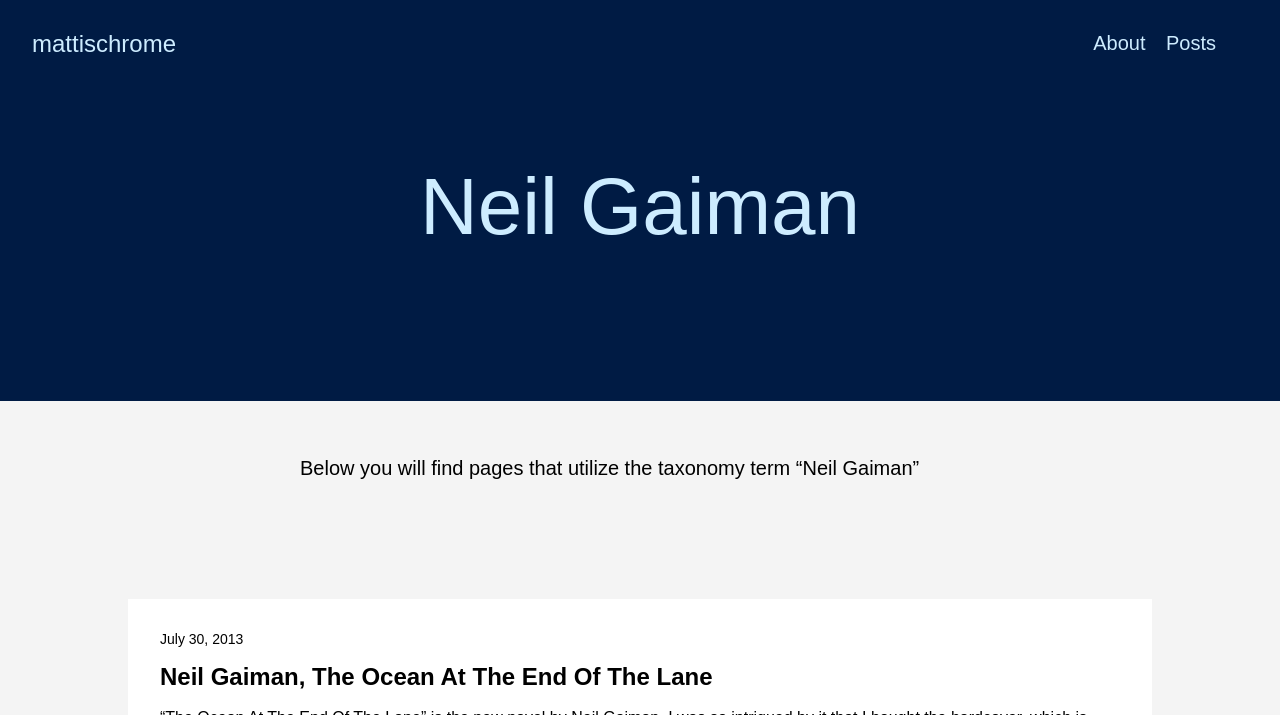Please provide a comprehensive response to the question based on the details in the image: What is the name of the author?

The name of the author can be found in the main heading of the webpage, which is 'Neil Gaiman'. This heading is located at the top of the webpage and has a bounding box of [0.025, 0.219, 0.975, 0.359].